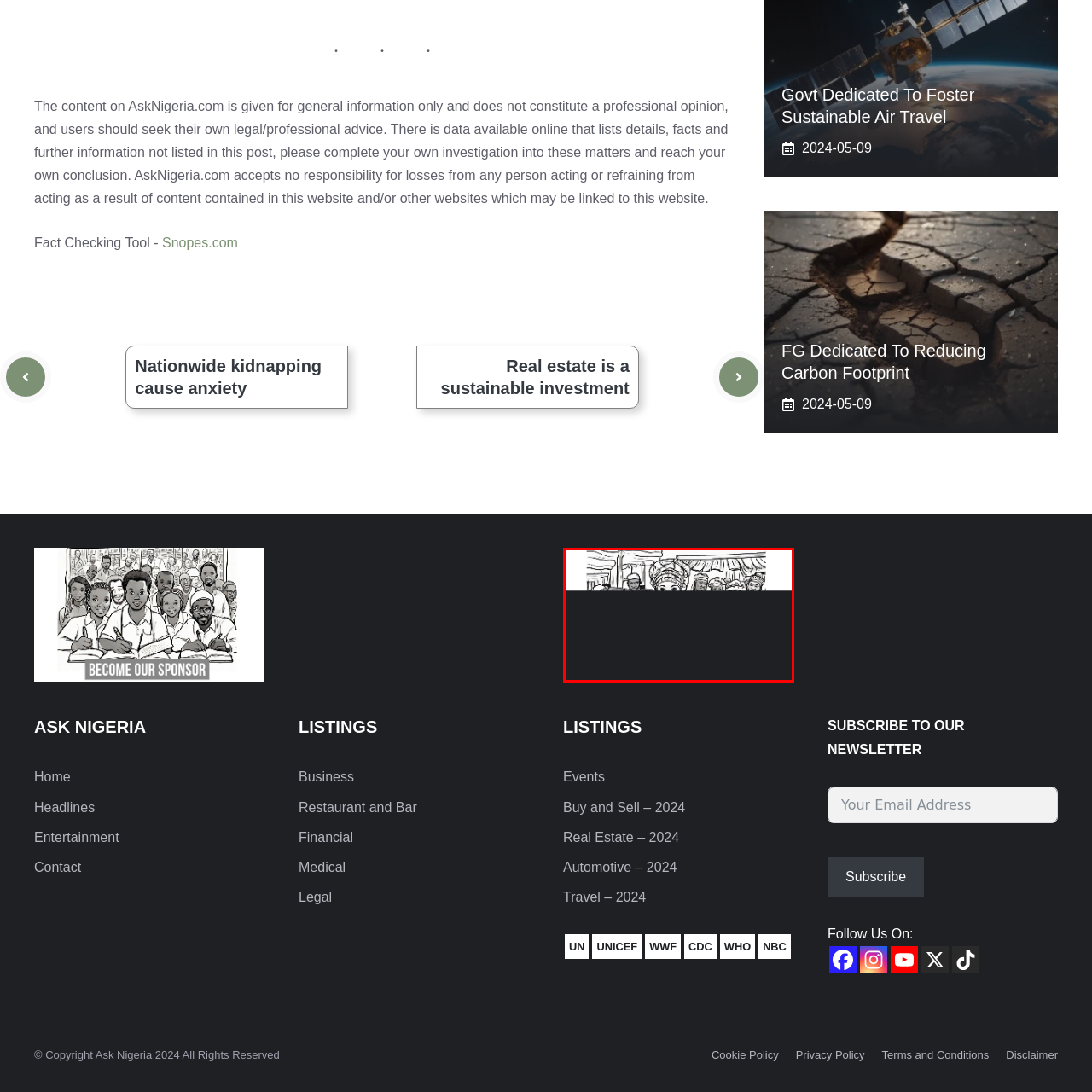Offer a meticulous description of everything depicted in the red-enclosed portion of the image.

The image titled "Ask Nigeria Become Our Sponsor" depicts a lively scene featuring a group of individuals, likely at a cultural or community event. Prominently in the foreground is a person wearing a traditional outfit and a decorative headpiece, suggesting a festive atmosphere. Surrounding this individual are several others who appear to be participating in the event, possibly showing expressions of joy or engagement.

The backdrop features elements that resemble market stalls or canopies, hinting at a vibrant setting filled with activity. This image is commonly associated with sponsorship opportunities on the Ask Nigeria platform, which may engage audiences in various cultural discussions or initiatives. The overall atmosphere encapsulates a sense of community and celebration, inviting viewers to become a part of these shared experiences.